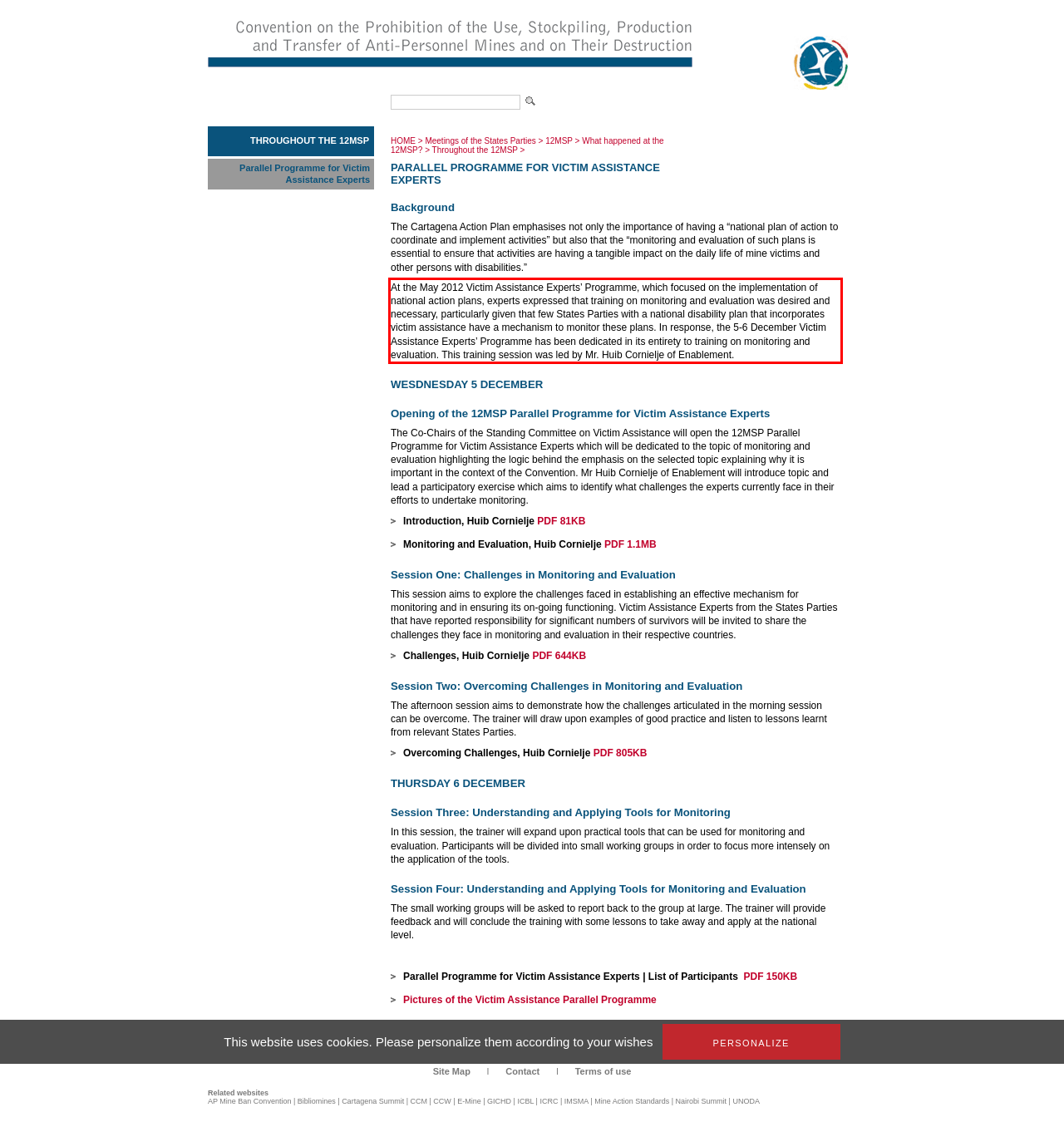Given a screenshot of a webpage, locate the red bounding box and extract the text it encloses.

At the May 2012 Victim Assistance Experts’ Programme, which focused on the implementation of national action plans, experts expressed that training on monitoring and evaluation was desired and necessary, particularly given that few States Parties with a national disability plan that incorporates victim assistance have a mechanism to monitor these plans. In response, the 5-6 December Victim Assistance Experts’ Programme has been dedicated in its entirety to training on monitoring and evaluation. This training session was led by Mr. Huib Cornielje of Enablement.